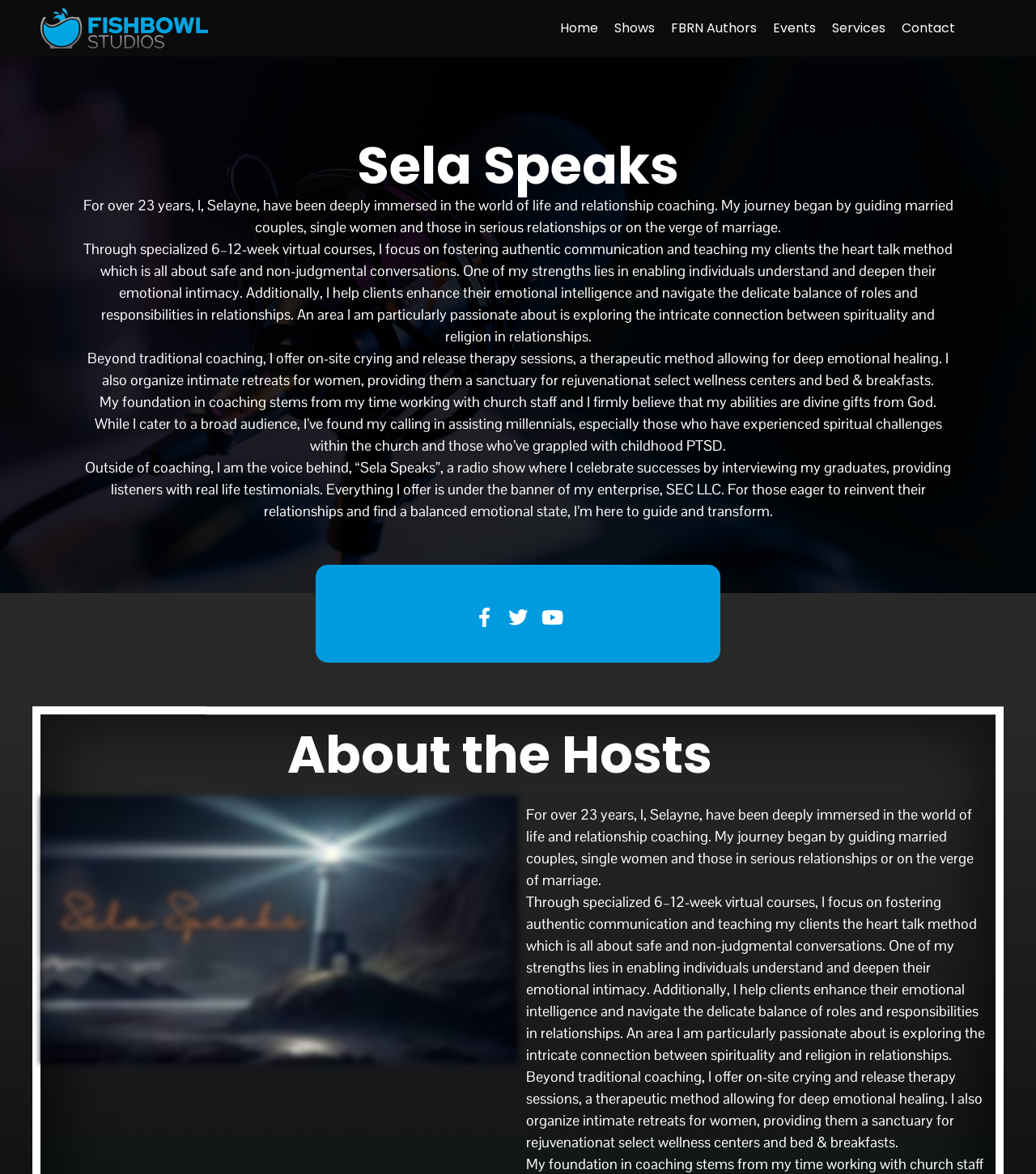Give a one-word or short-phrase answer to the following question: 
What type of therapy sessions does Selayne offer?

Crying and release therapy